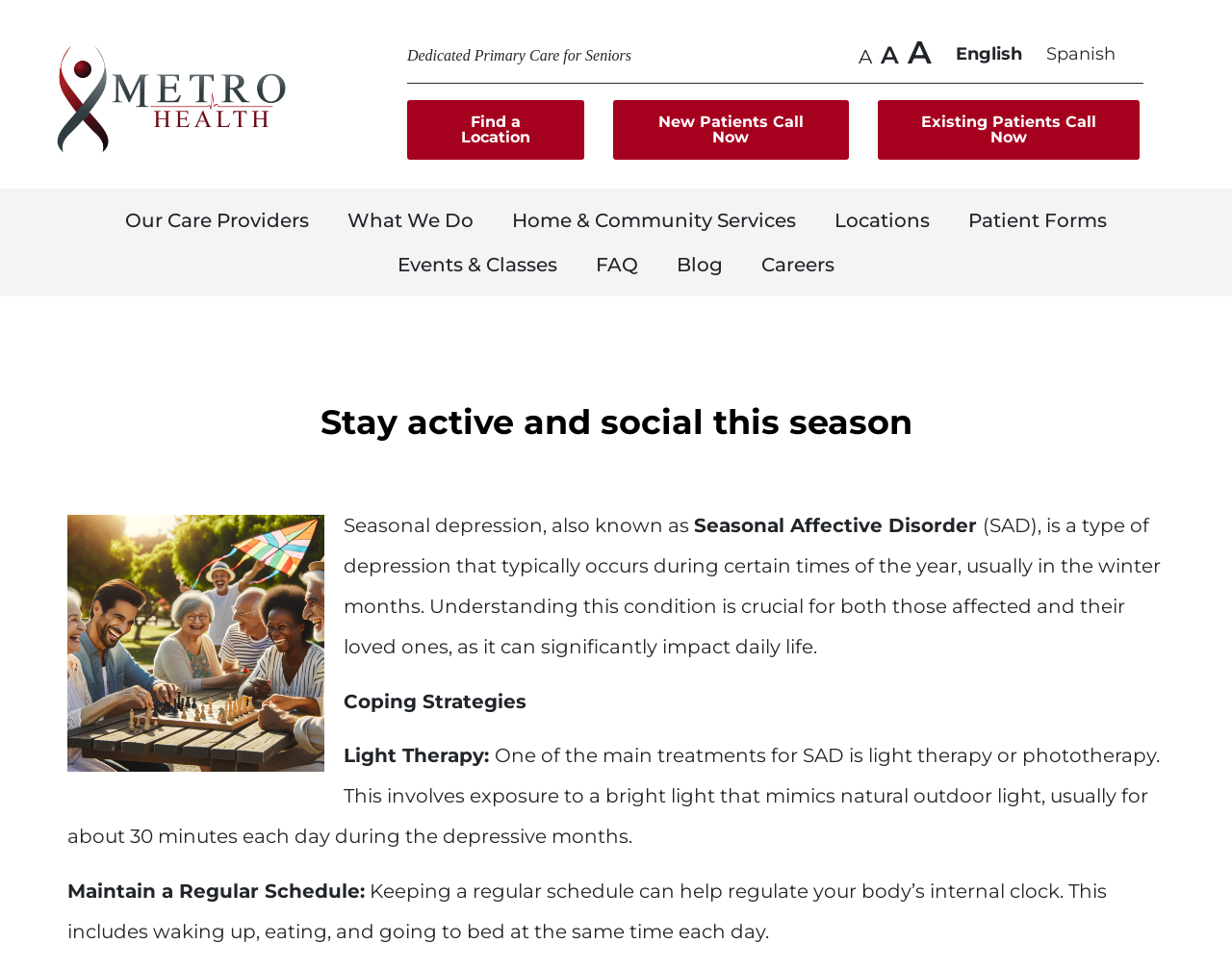What is one of the coping strategies for seasonal depression?
Respond to the question with a single word or phrase according to the image.

Light Therapy